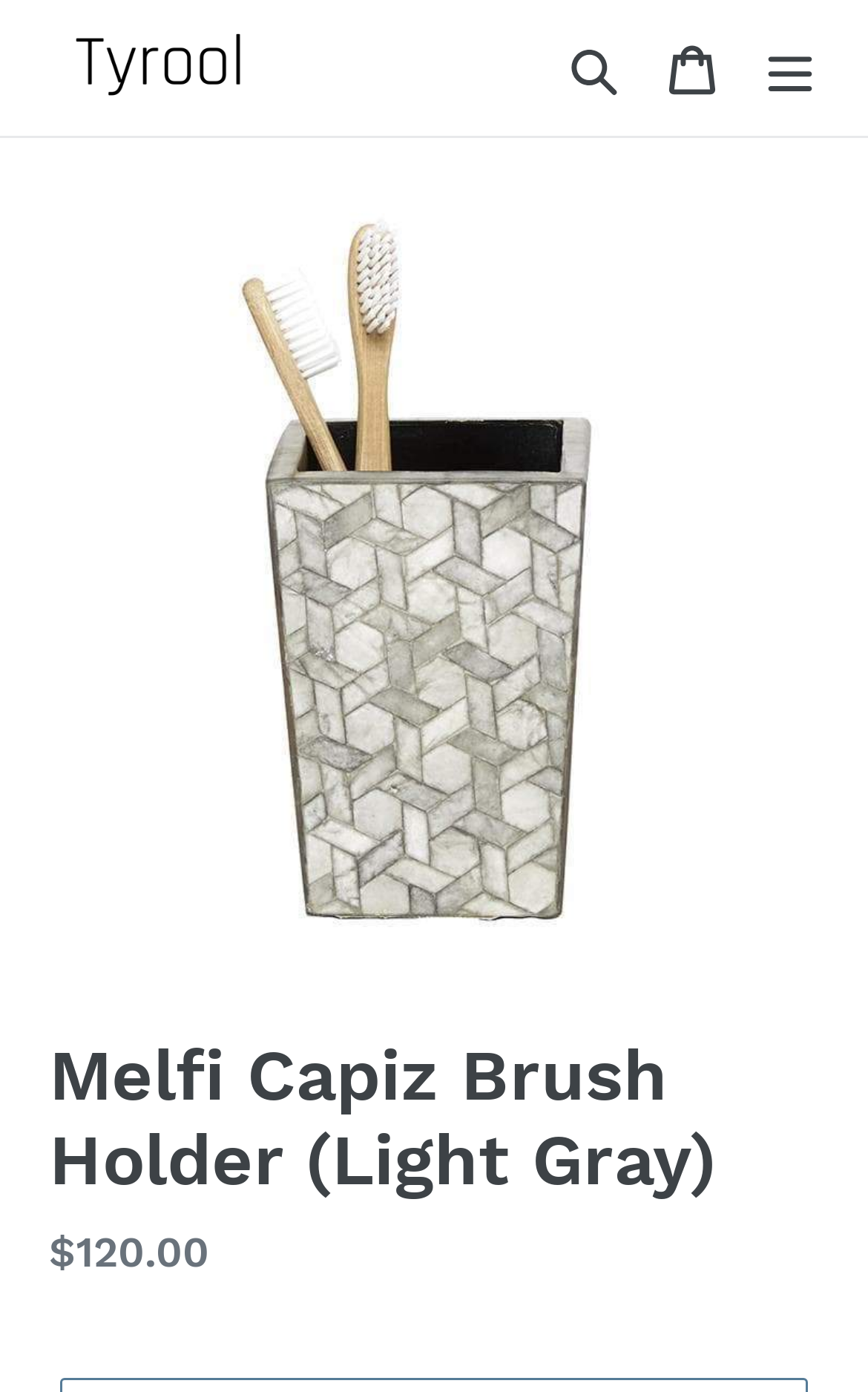What is the color of the Melfi Capiz Brush Holder? Based on the image, give a response in one word or a short phrase.

Light Gray